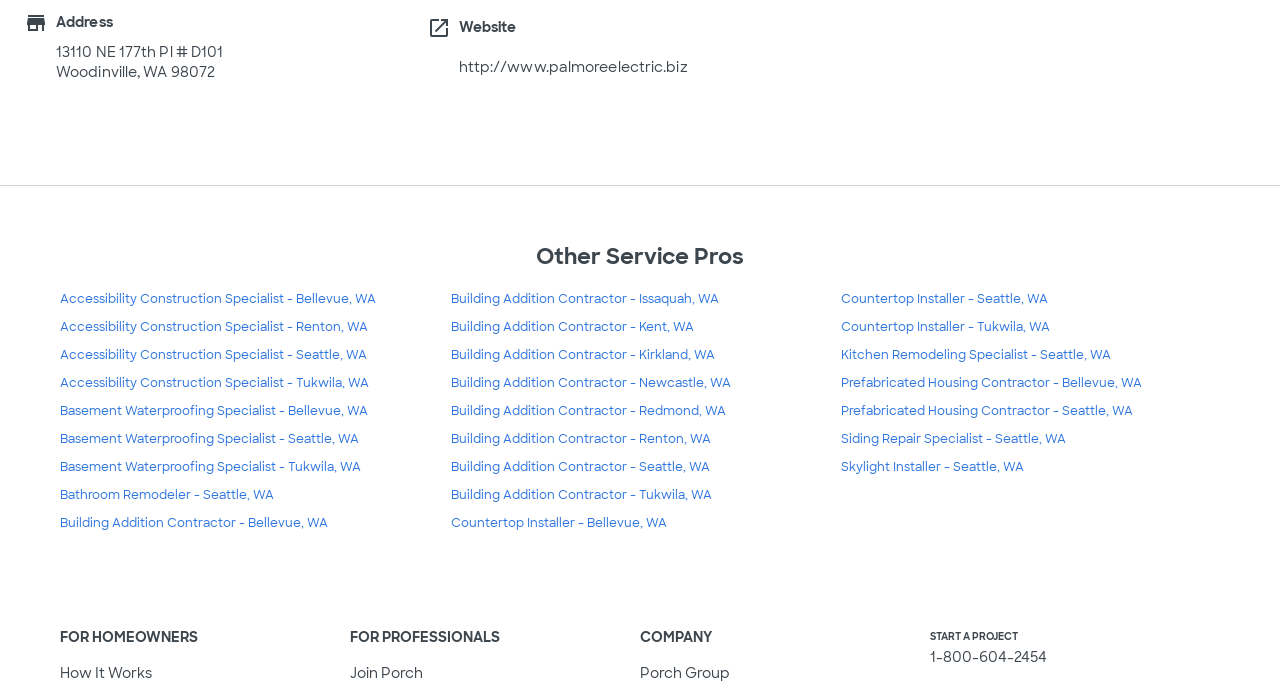What is the website of the store?
Based on the image, give a one-word or short phrase answer.

http://www.palmoreelectric.biz